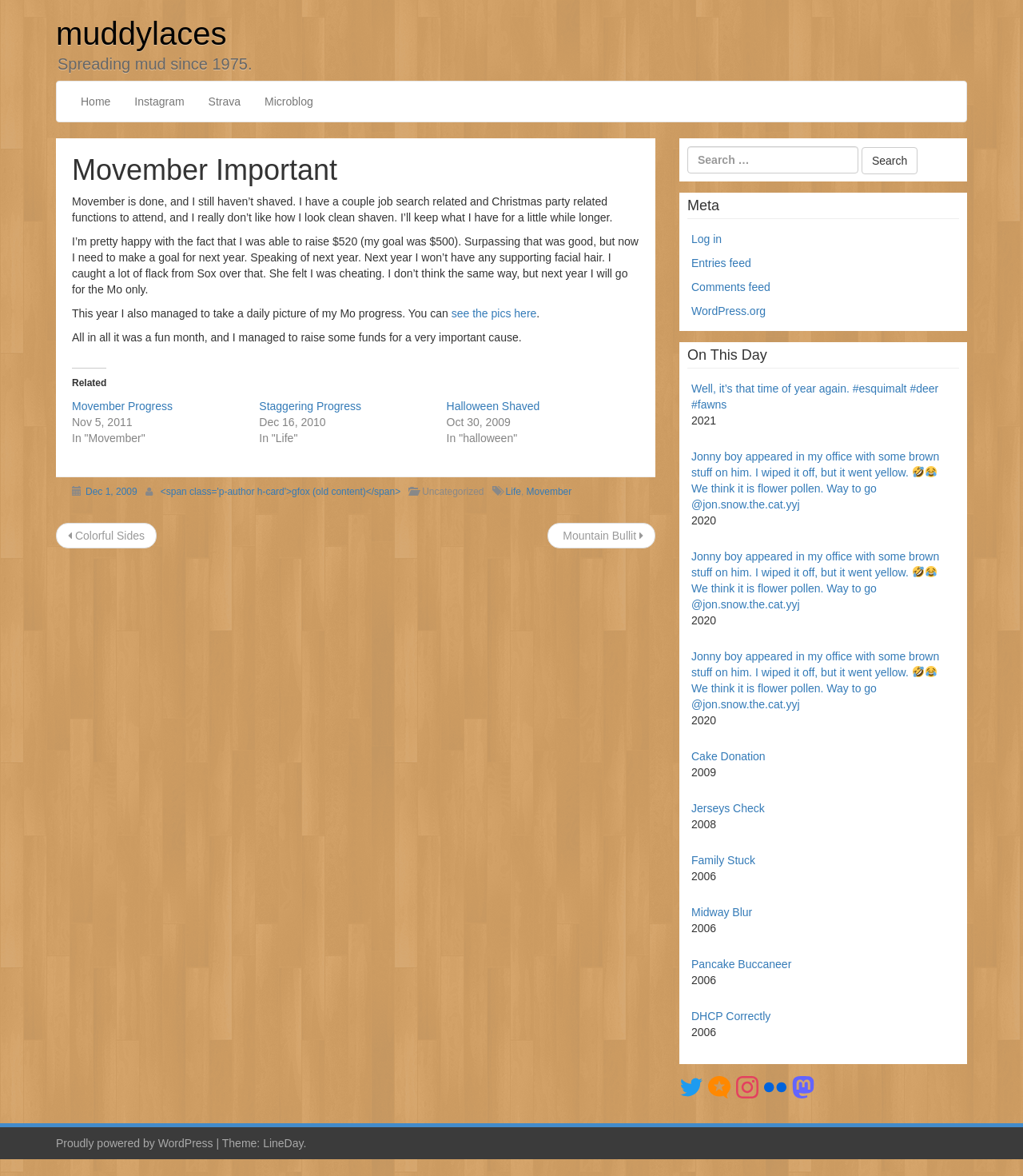Pinpoint the bounding box coordinates of the element you need to click to execute the following instruction: "Log in to the website". The bounding box should be represented by four float numbers between 0 and 1, in the format [left, top, right, bottom].

[0.676, 0.198, 0.706, 0.209]